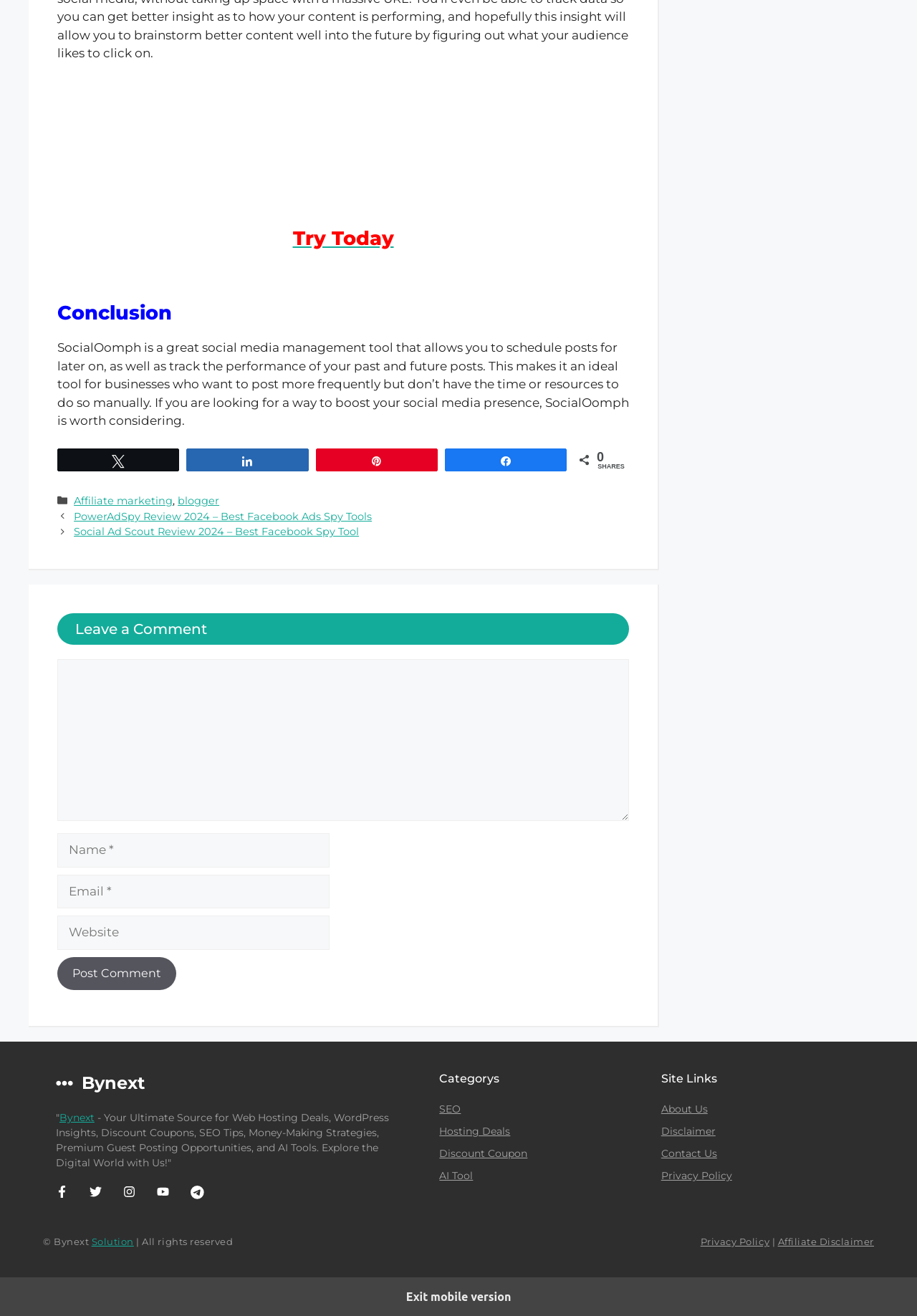Please specify the bounding box coordinates of the area that should be clicked to accomplish the following instruction: "Check the 'About Us' page". The coordinates should consist of four float numbers between 0 and 1, i.e., [left, top, right, bottom].

[0.721, 0.838, 0.772, 0.848]